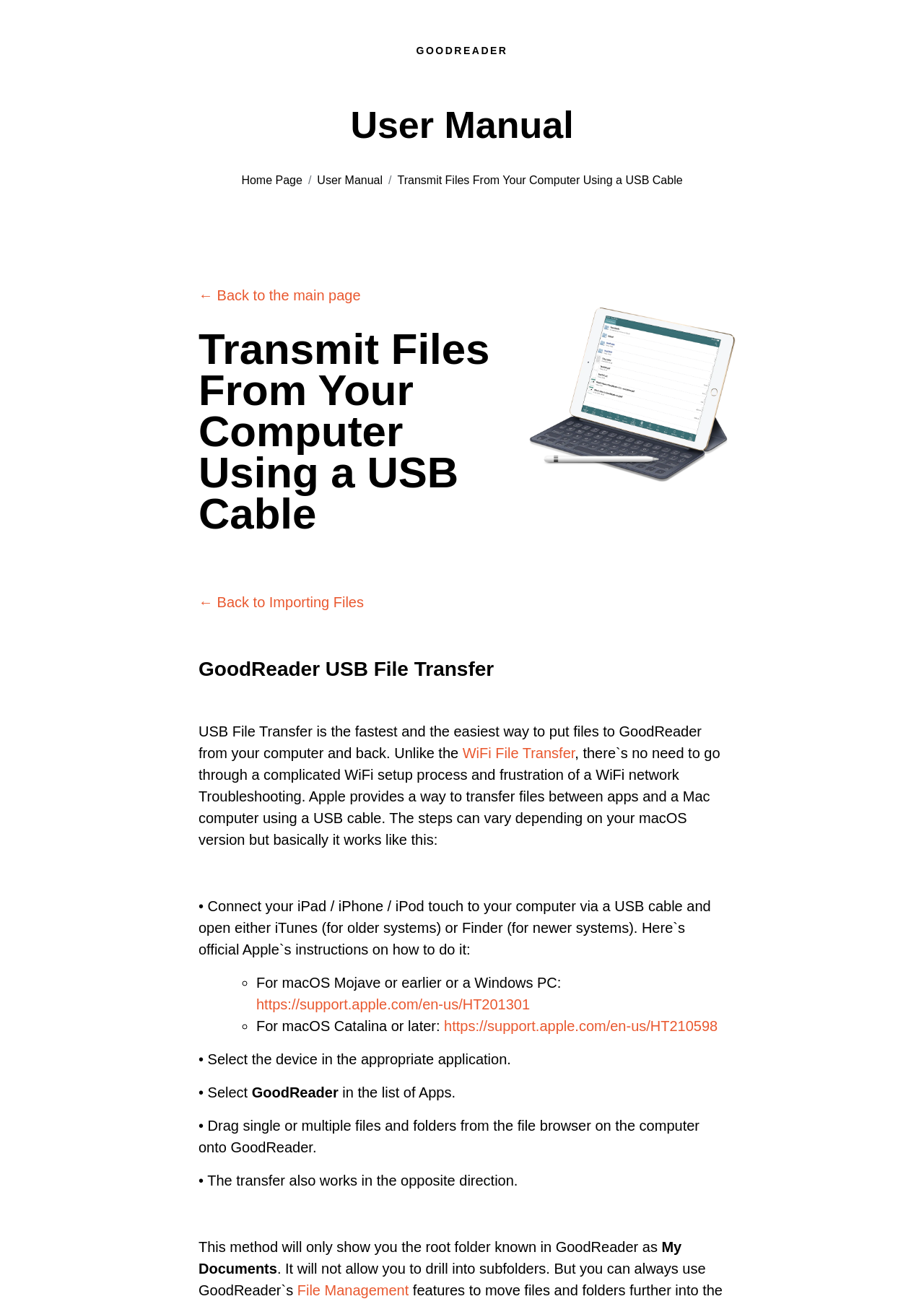Identify the bounding box coordinates of the element to click to follow this instruction: 'Explore File Management'. Ensure the coordinates are four float values between 0 and 1, provided as [left, top, right, bottom].

[0.322, 0.983, 0.442, 0.995]